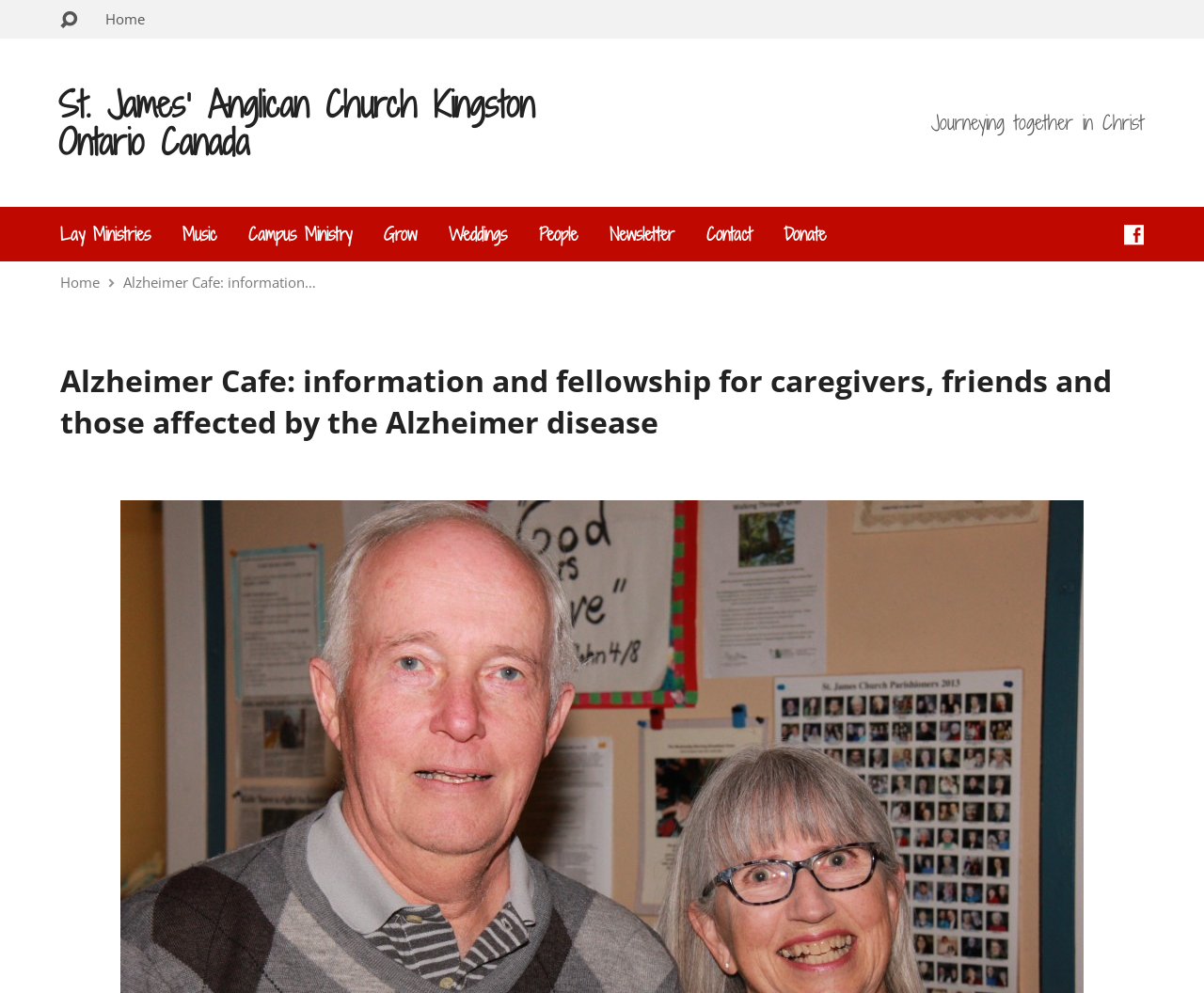Provide a short answer to the following question with just one word or phrase: What is the first link on the top left?

Home